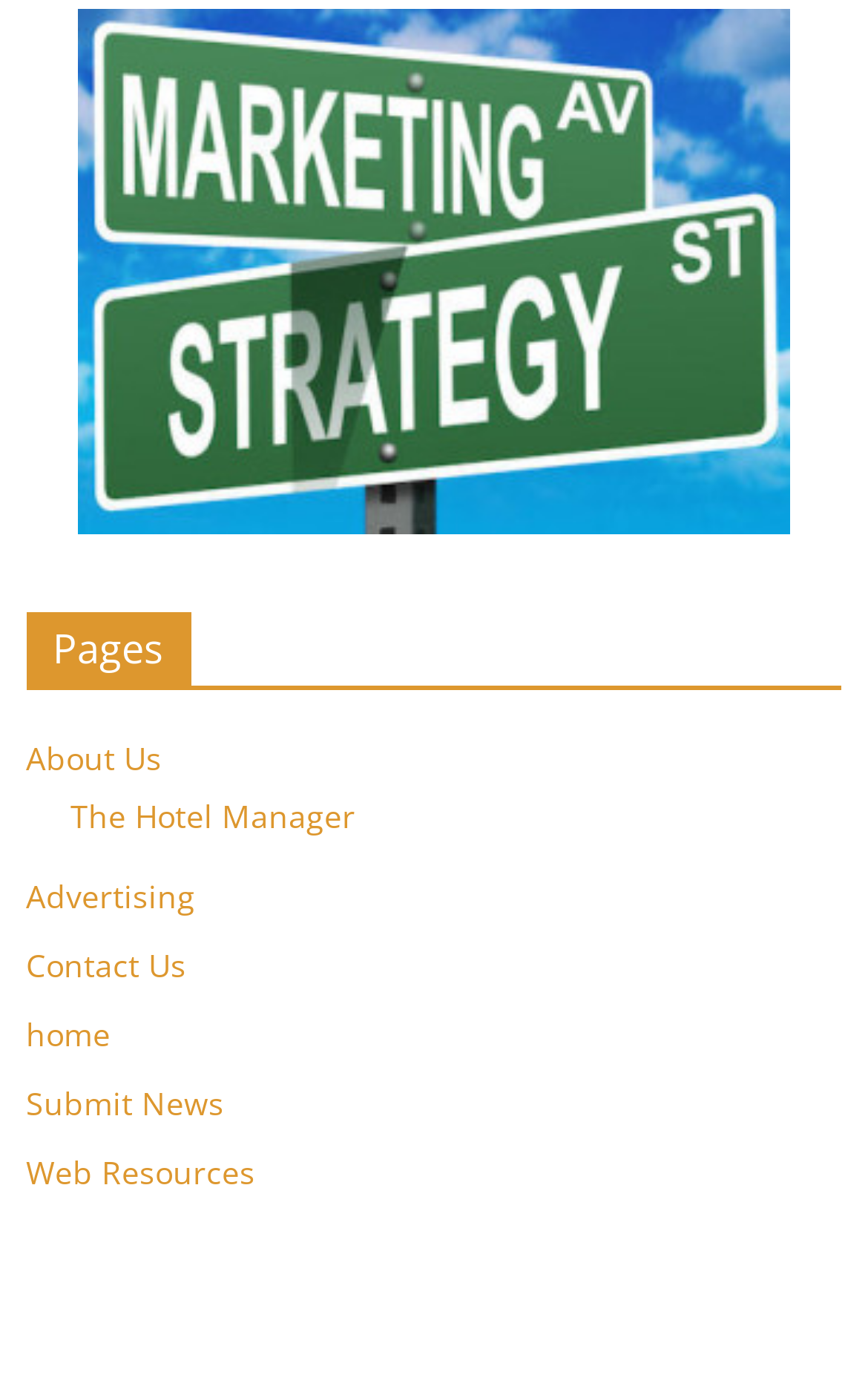What is the purpose of the image?
Observe the image and answer the question with a one-word or short phrase response.

Marketing business sales